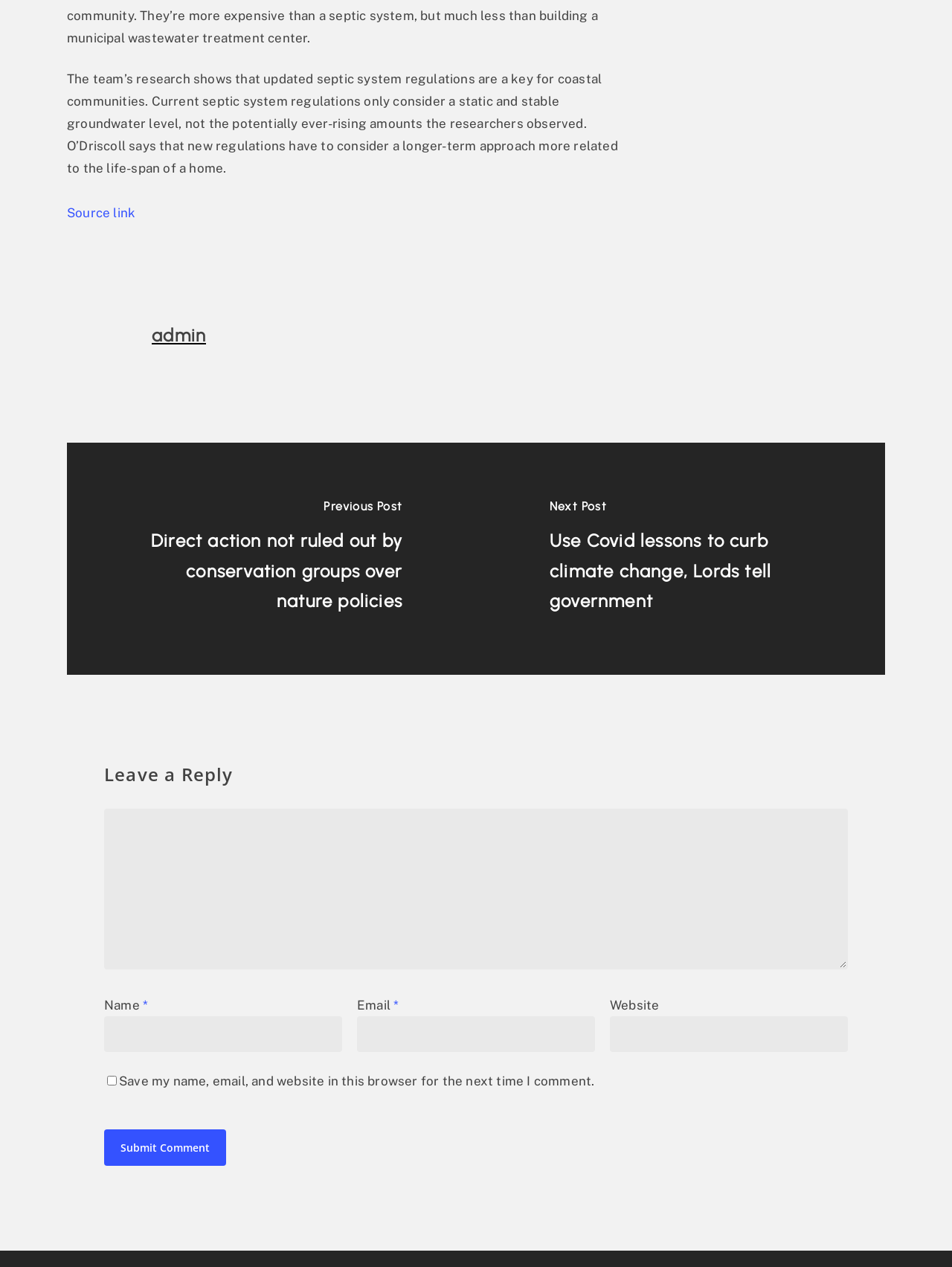Bounding box coordinates are specified in the format (top-left x, top-left y, bottom-right x, bottom-right y). All values are floating point numbers bounded between 0 and 1. Please provide the bounding box coordinate of the region this sentence describes: Source link

[0.07, 0.162, 0.142, 0.174]